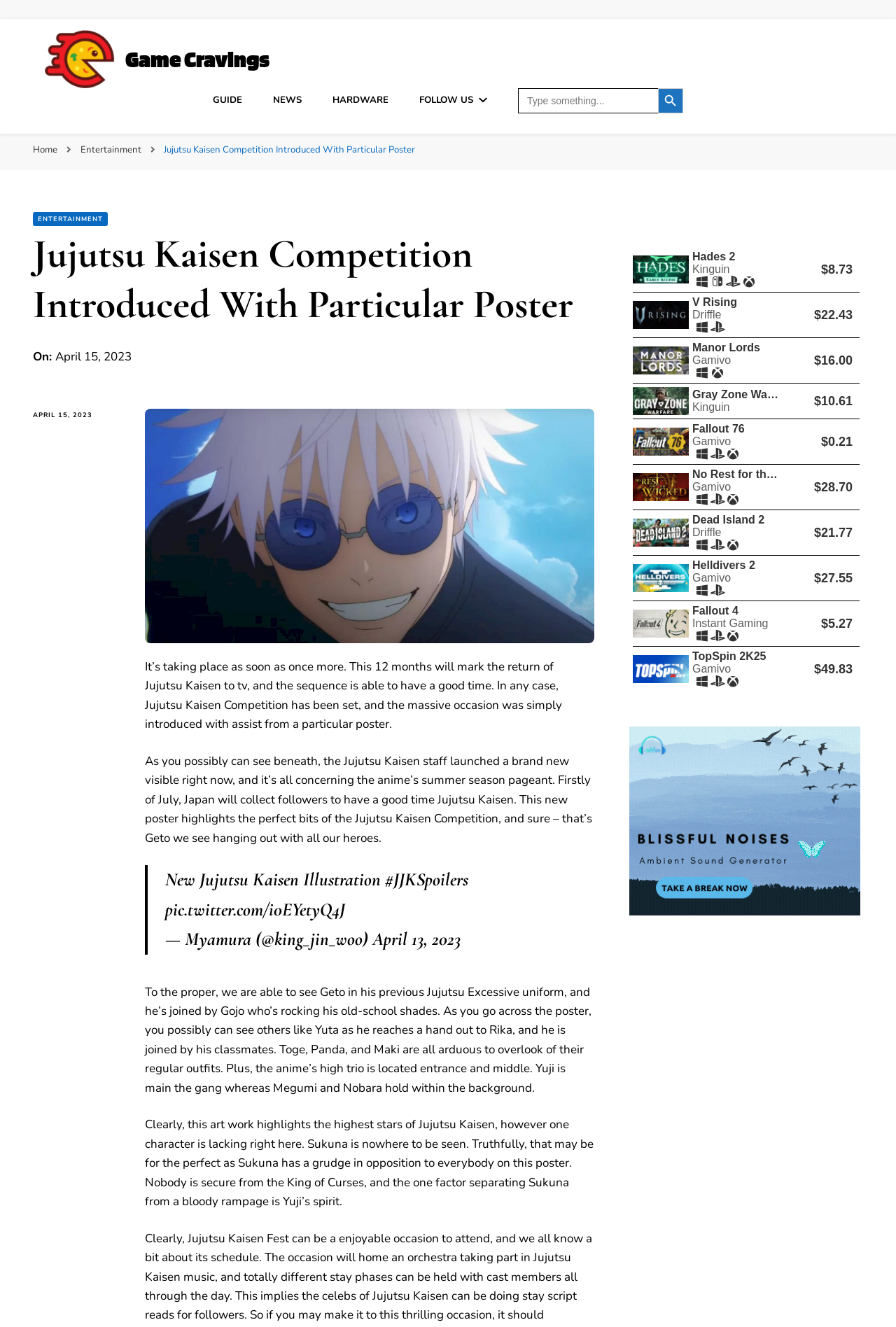Identify the bounding box coordinates for the region to click in order to carry out this instruction: "Search for something". Provide the coordinates using four float numbers between 0 and 1, formatted as [left, top, right, bottom].

[0.578, 0.066, 0.762, 0.085]